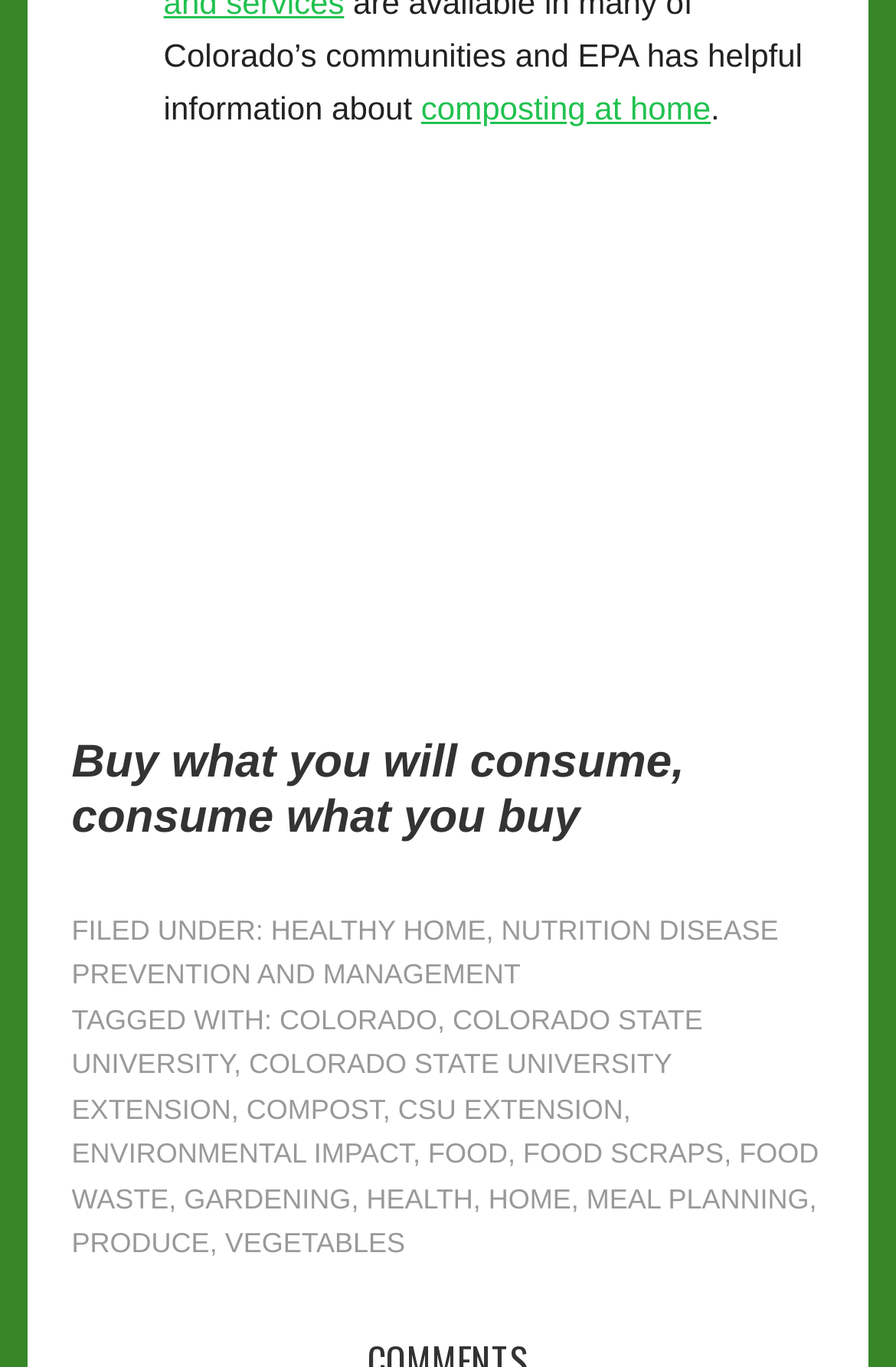Find the bounding box coordinates of the element to click in order to complete this instruction: "visit the HEALTHY HOME category". The bounding box coordinates must be four float numbers between 0 and 1, denoted as [left, top, right, bottom].

[0.302, 0.669, 0.542, 0.692]